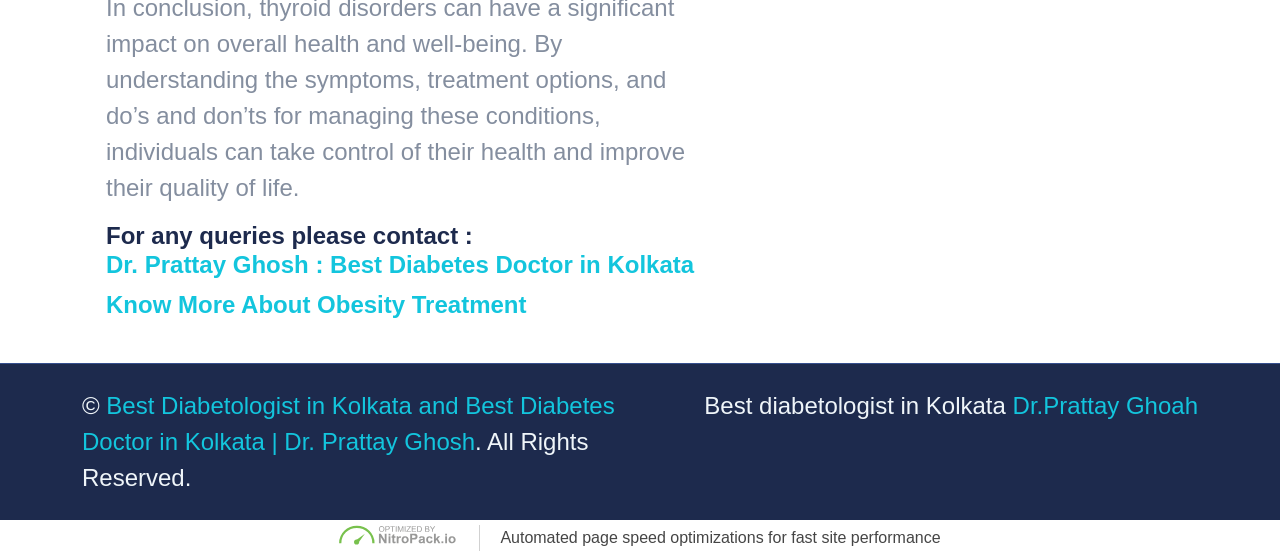Provide the bounding box coordinates in the format (top-left x, top-left y, bottom-right x, bottom-right y). All values are floating point numbers between 0 and 1. Determine the bounding box coordinate of the UI element described as: Advertise

None